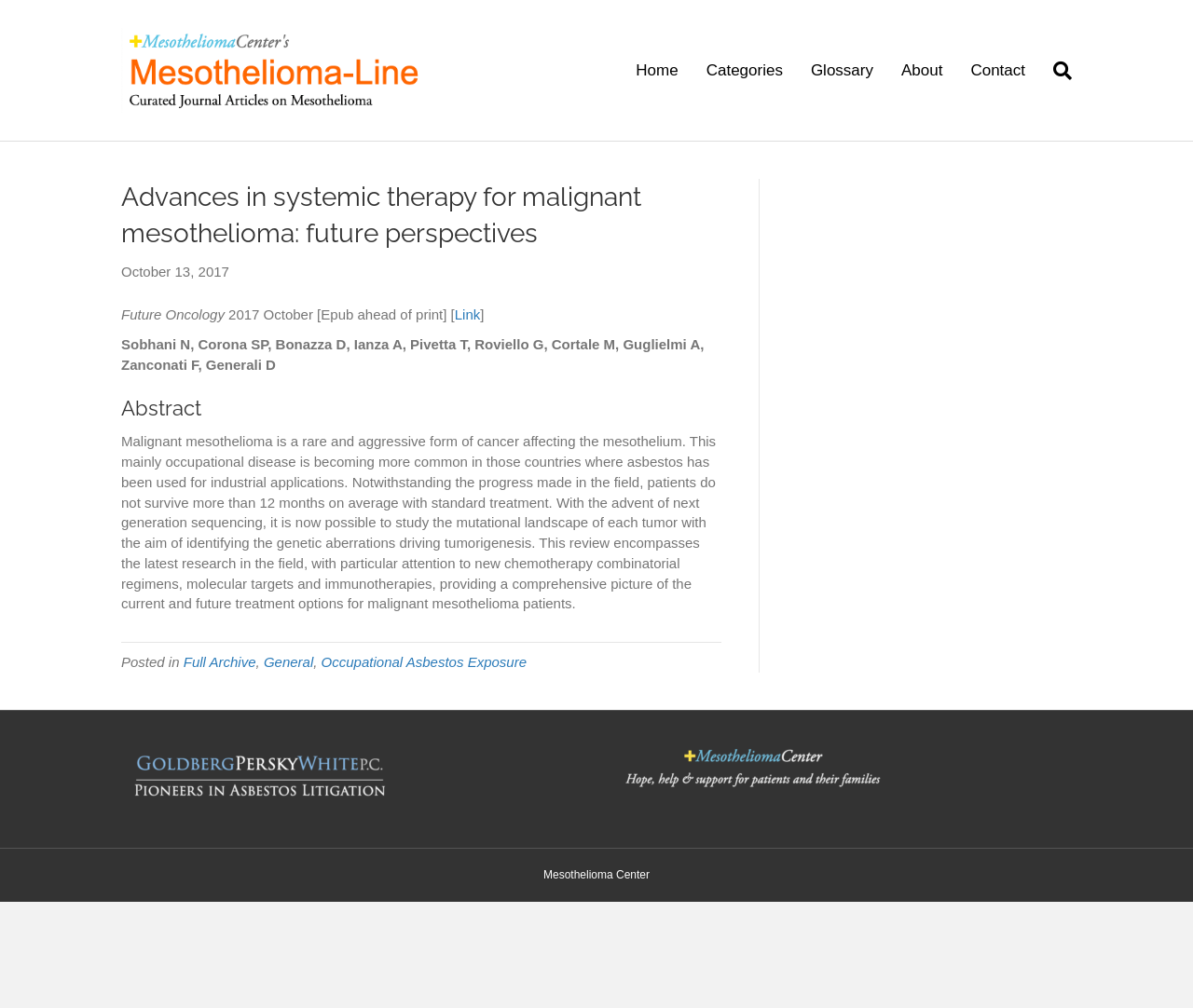Based on the description "About", find the bounding box of the specified UI element.

[0.744, 0.045, 0.802, 0.095]